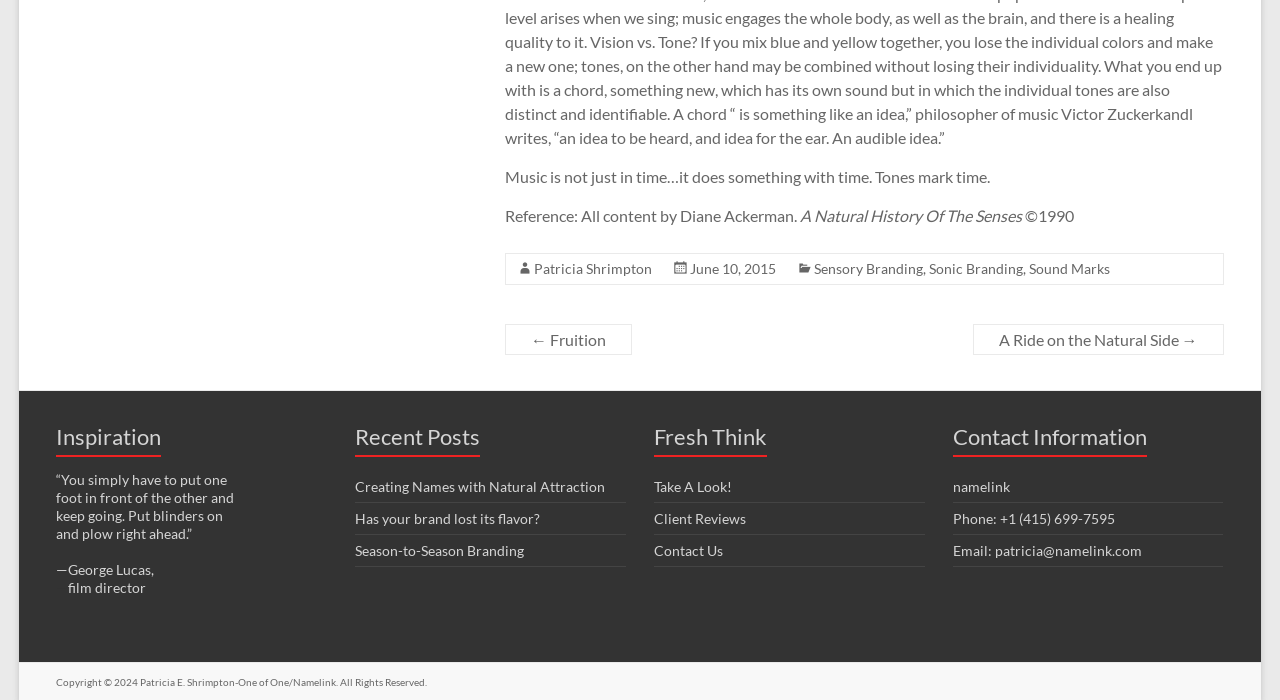What is the category of the link 'Sensory Branding'?
Answer the question with a thorough and detailed explanation.

The link 'Sensory Branding' is located within the complementary element with heading 'Fresh Think', which suggests that it belongs to this category.